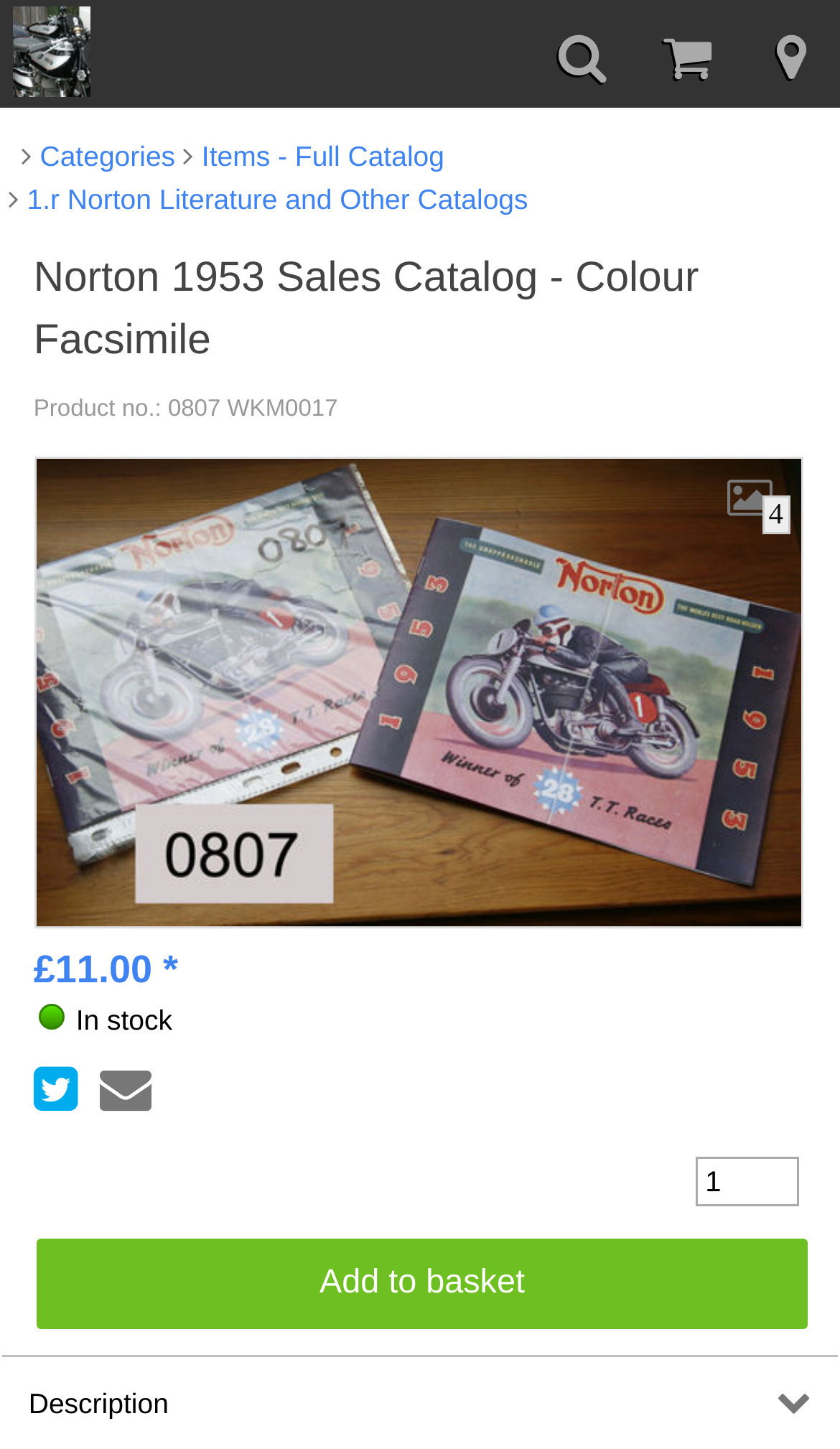Refer to the image and offer a detailed explanation in response to the question: What is the purpose of the button at the bottom?

I found the purpose of the button by looking at its text content which says 'Add to basket', indicating that it allows users to add the product to their shopping basket.